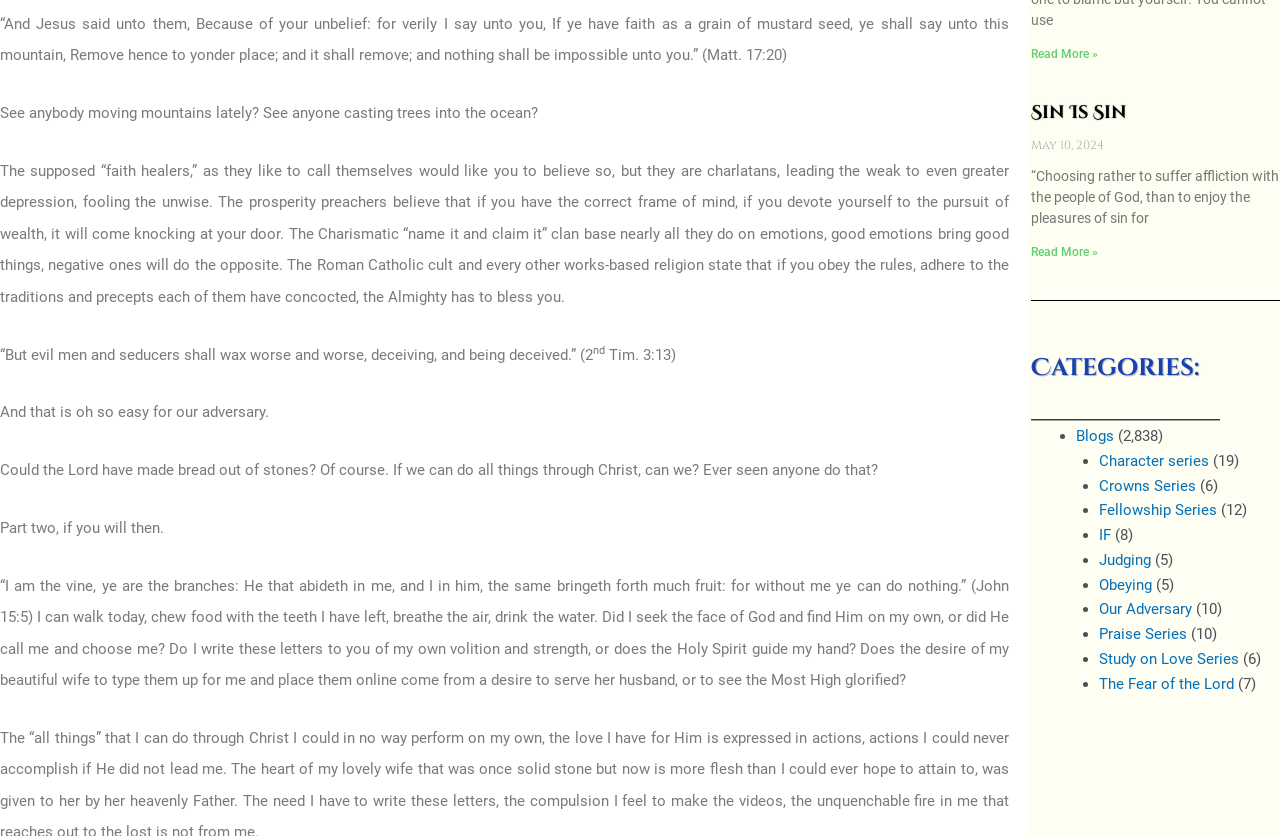Please reply to the following question with a single word or a short phrase:
What is the main topic of this webpage?

Christianity